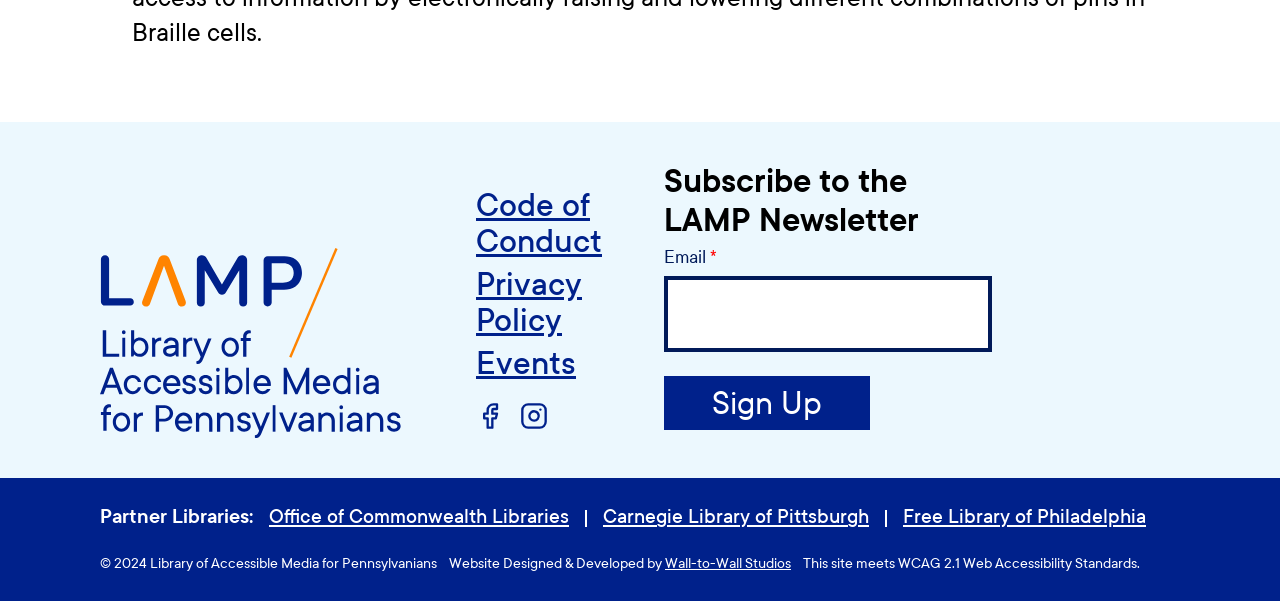Please identify the bounding box coordinates of the region to click in order to complete the task: "Check the Partner Libraries". The coordinates must be four float numbers between 0 and 1, specified as [left, top, right, bottom].

[0.078, 0.848, 0.198, 0.876]